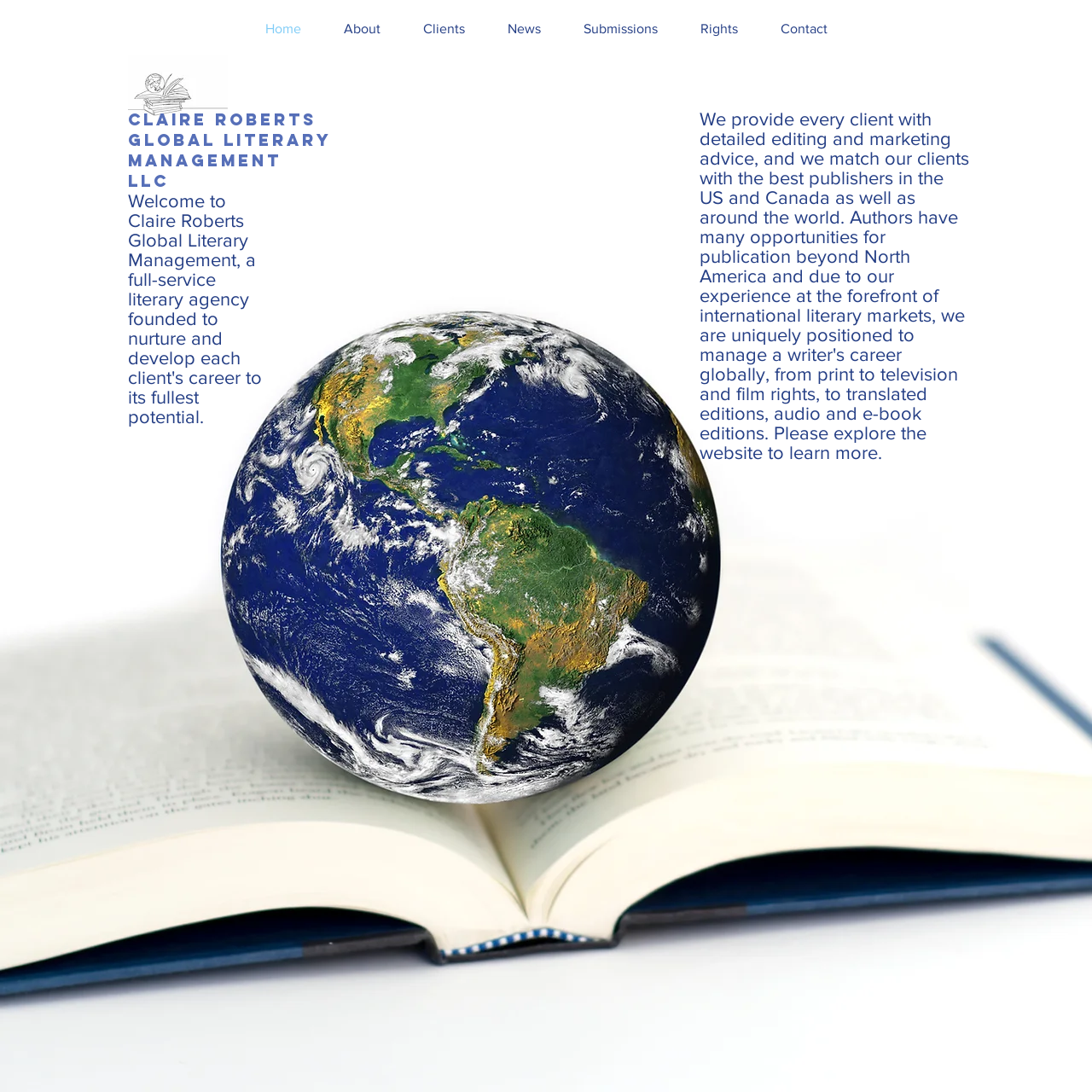What is the purpose of the 'Submissions' link?
Using the image as a reference, give a one-word or short phrase answer.

To submit work